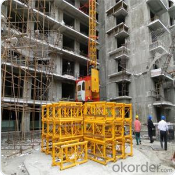Carefully observe the image and respond to the question with a detailed answer:
What is the purpose of the hard hats worn by the workers?

The hard hats worn by the workers are a safety precaution, protecting their heads from potential hazards and falling objects at the construction site, emphasizing the importance of safety in the operational environment.